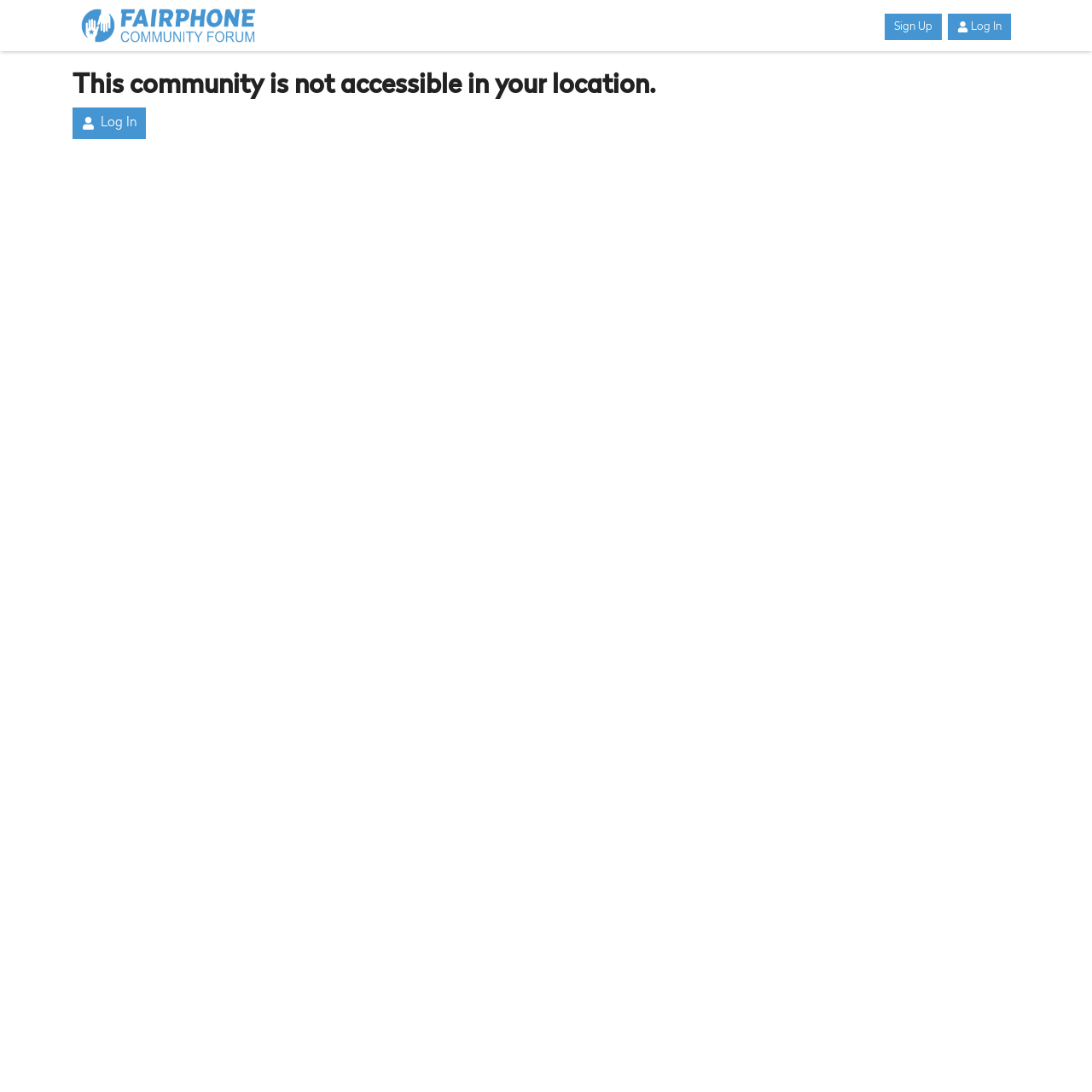Respond to the question below with a single word or phrase:
What is the purpose of the 'Sign Up' link?

To create an account